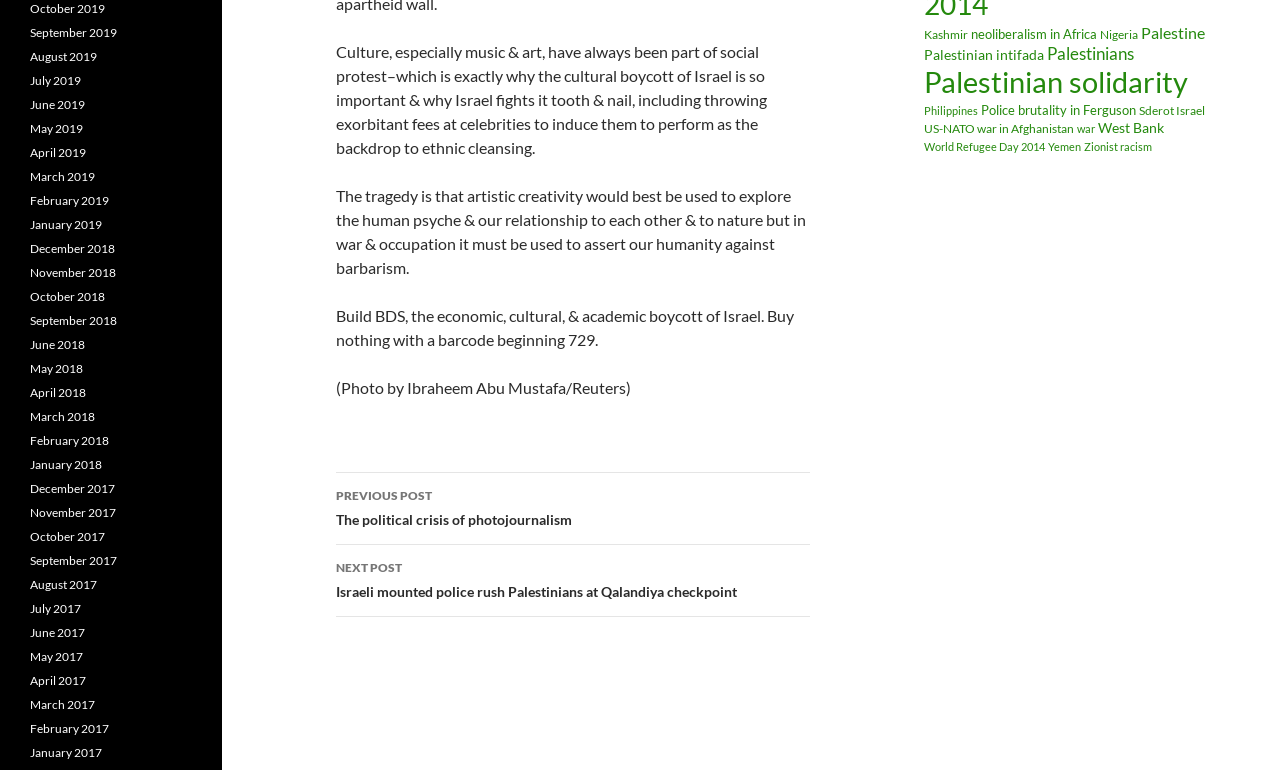Please provide the bounding box coordinates in the format (top-left x, top-left y, bottom-right x, bottom-right y). Remember, all values are floating point numbers between 0 and 1. What is the bounding box coordinate of the region described as: June 2017

[0.023, 0.811, 0.066, 0.831]